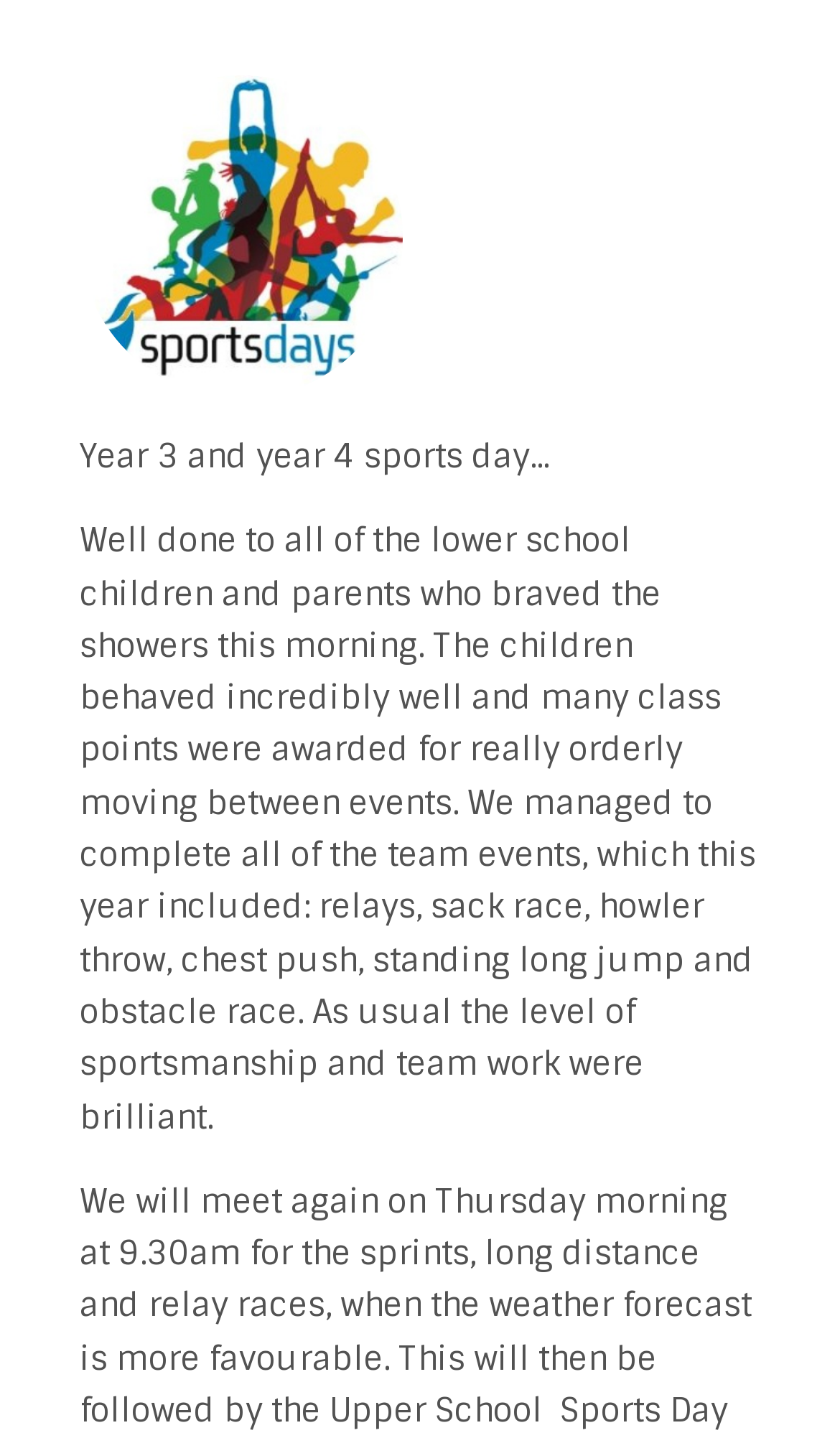Using the element description: "St Mary's Church, Old Basing", determine the bounding box coordinates for the specified UI element. The coordinates should be four float numbers between 0 and 1, [left, top, right, bottom].

[0.0, 0.135, 1.0, 0.226]